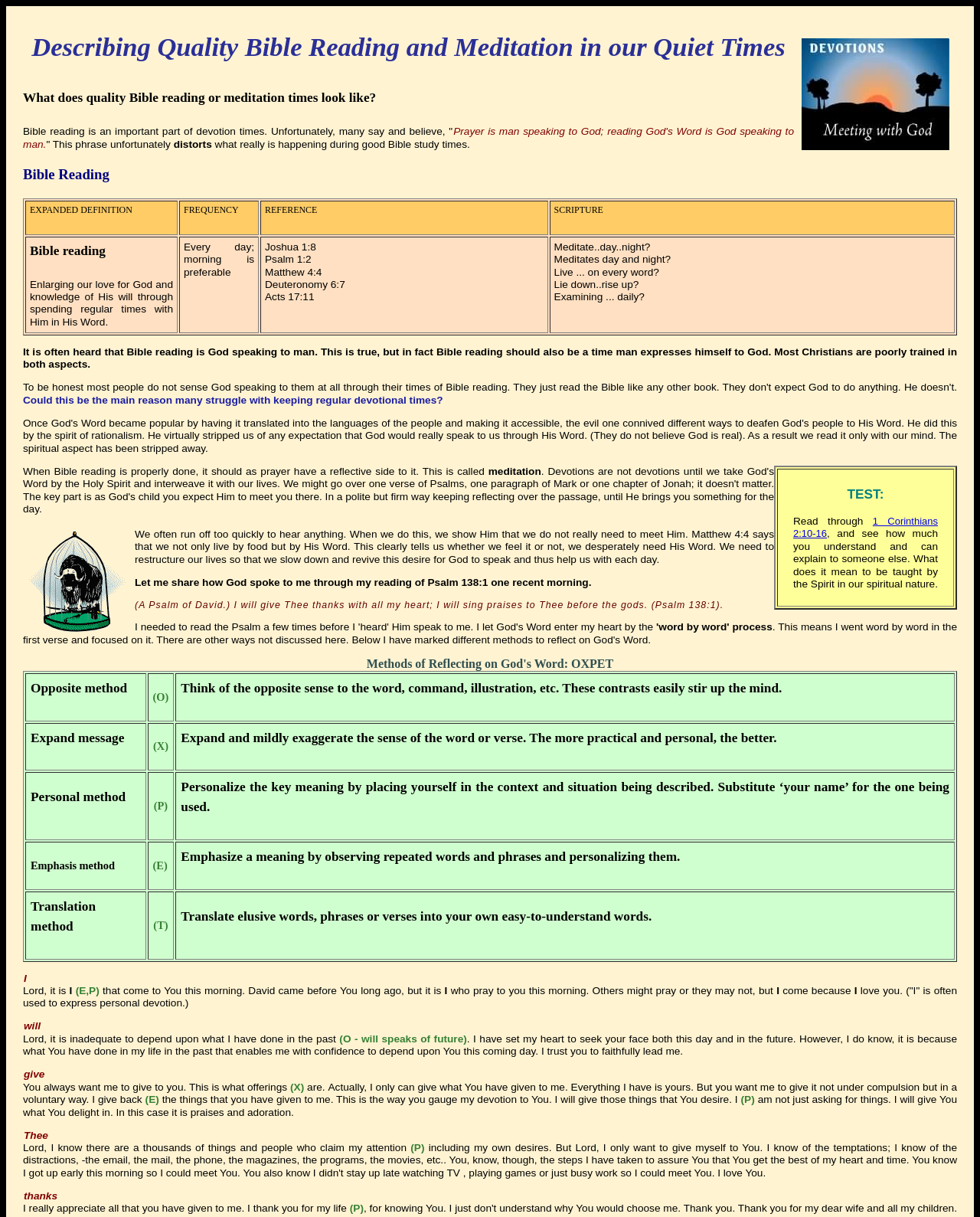Produce an extensive caption that describes everything on the webpage.

This webpage is about "Describing Quality Devotions: Bible Reading and Meditation in our Quiet Times". At the top, there is a heading with the title of the webpage, accompanied by an image with the text "Quiet Times". Below the title, there is a heading that asks "What does quality Bible reading or meditation times look like?" followed by a paragraph of text that discusses the importance of Bible reading and meditation.

The webpage then presents a table with four columns, labeled "EXPANDED DEFINITION", "FREQUENCY", "REFERENCE", and "SCRIPTURE". The table has two rows, with the first row providing a definition of Bible reading and the second row providing an example of how to apply Bible reading in daily life.

Below the table, there is a section of text that discusses the importance of having a reflective side to Bible reading, which is called meditation. This section includes an image with the text "OX PET" and a quote from Matthew 4:4.

The webpage then shares a personal experience of how God spoke to the author through a reading of Psalm 138:1, followed by a blockquote with the text of Psalm 138:1.

Next, there is a table with the title "Methods of Reflecting on God's Word: OXPET", which presents four methods of reflecting on God's word: the opposite method, the expand method, the personal method, and the emphasis method. Each method is explained in a separate row of the table.

Finally, the webpage concludes with a personal prayer, where the author reflects on their own experience of coming to God in prayer, using the methods of reflection discussed earlier.